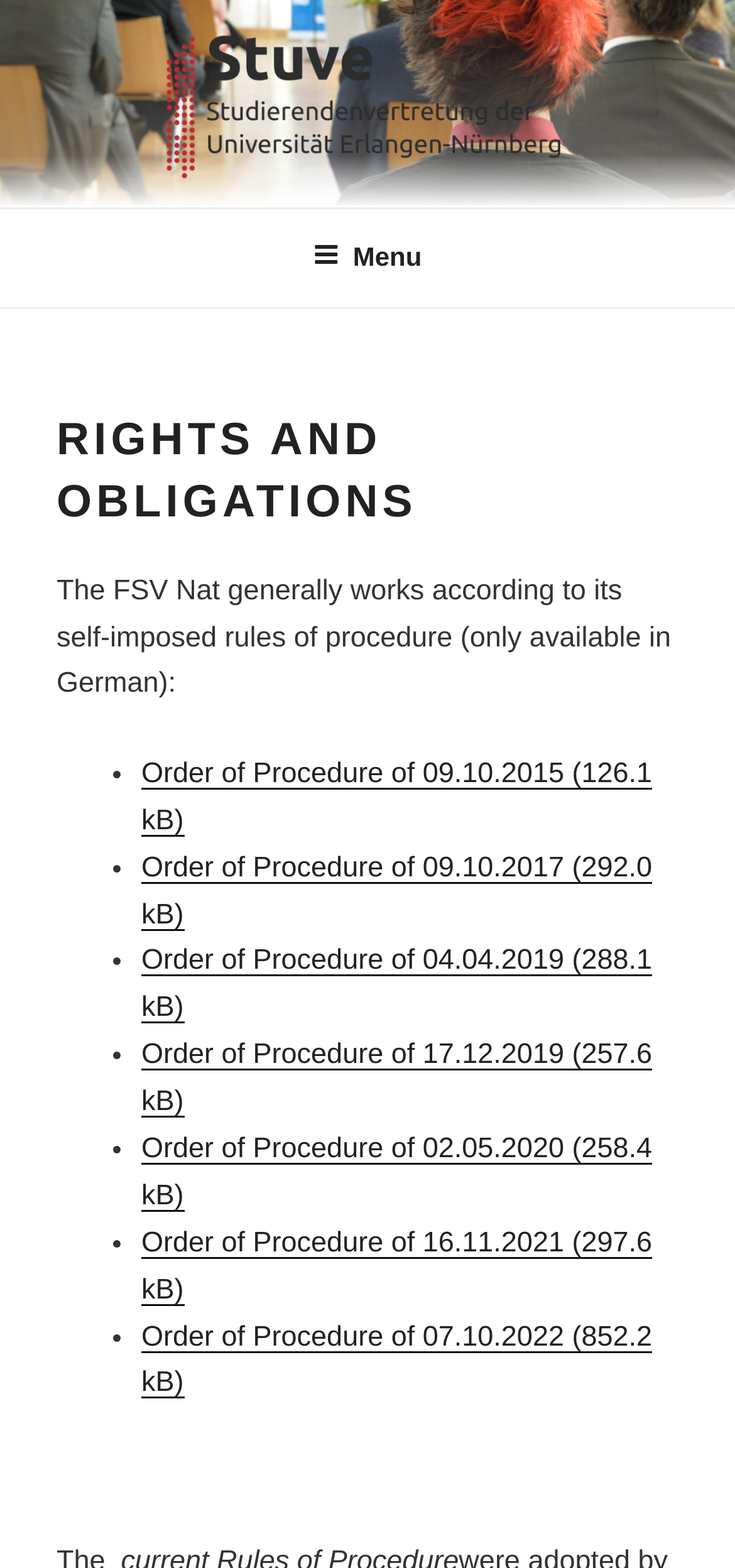How many order of procedures are listed?
Please provide a detailed answer to the question.

There are six links listed on the webpage, each corresponding to a different order of procedure, dated from 2015 to 2022.